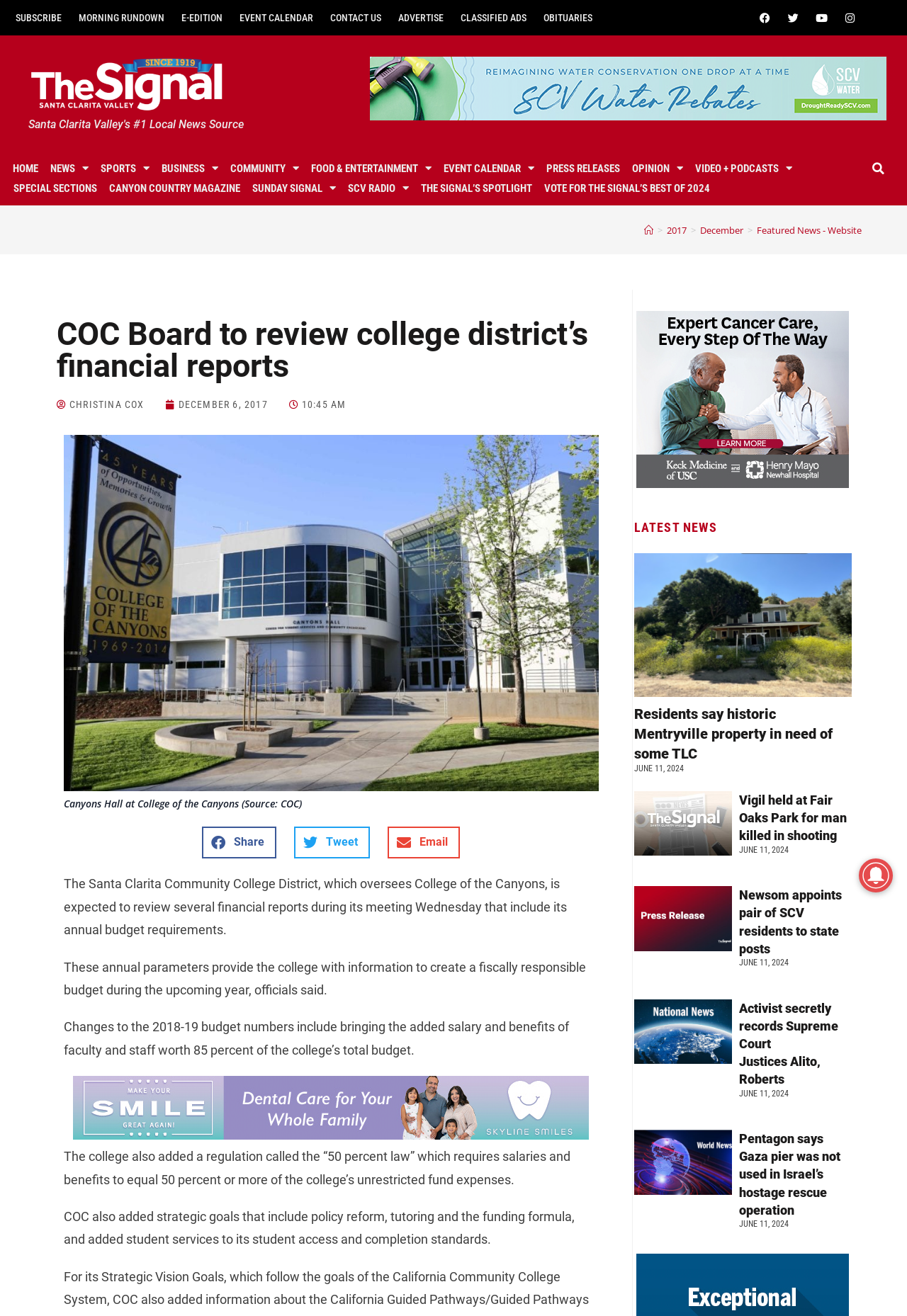Pinpoint the bounding box coordinates of the clickable area needed to execute the instruction: "Read the latest news". The coordinates should be specified as four float numbers between 0 and 1, i.e., [left, top, right, bottom].

[0.699, 0.392, 0.939, 0.41]